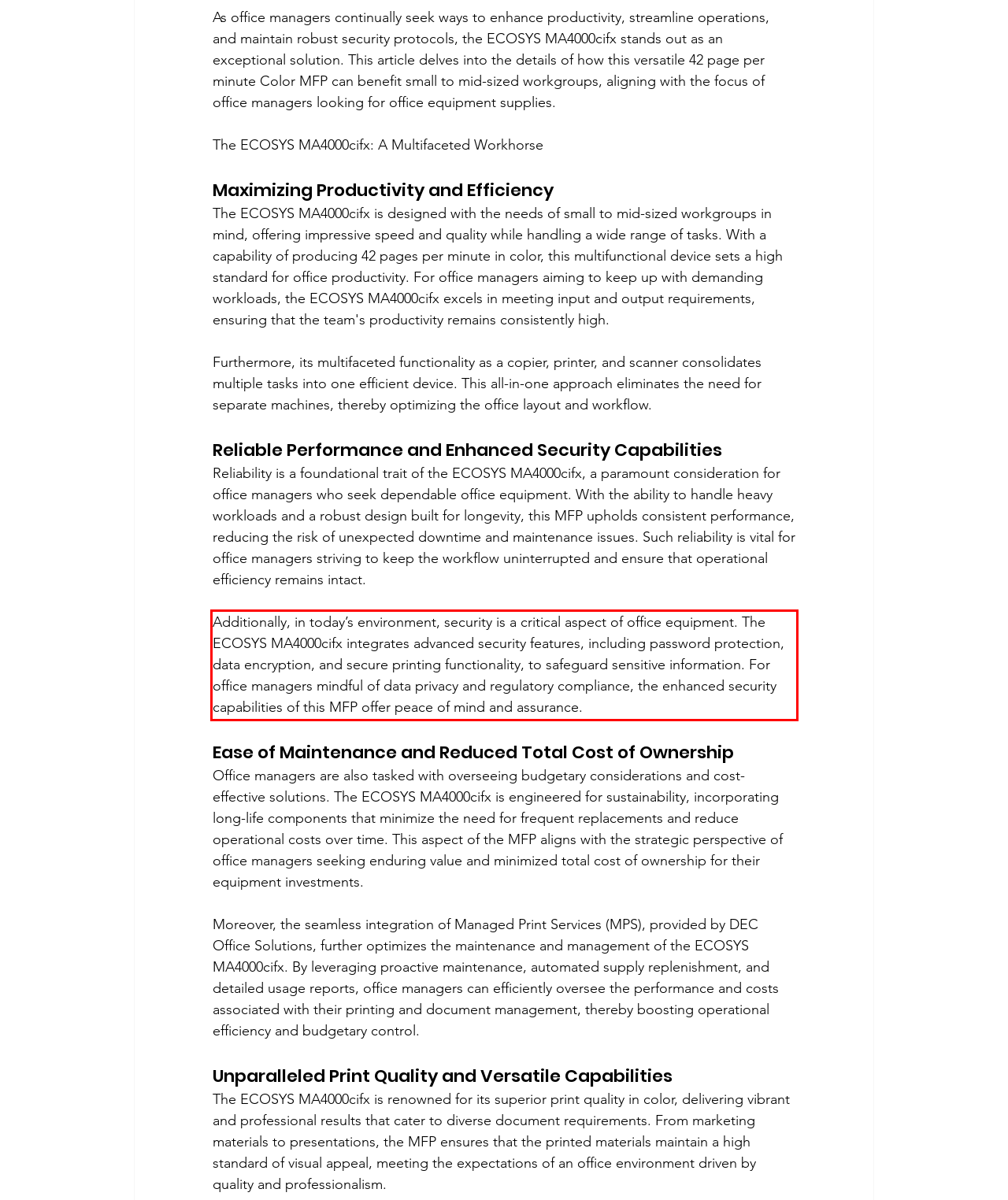Please use OCR to extract the text content from the red bounding box in the provided webpage screenshot.

Additionally, in today’s environment, security is a critical aspect of office equipment. The ECOSYS MA4000cifx integrates advanced security features, including password protection, data encryption, and secure printing functionality, to safeguard sensitive information. For office managers mindful of data privacy and regulatory compliance, the enhanced security capabilities of this MFP offer peace of mind and assurance.